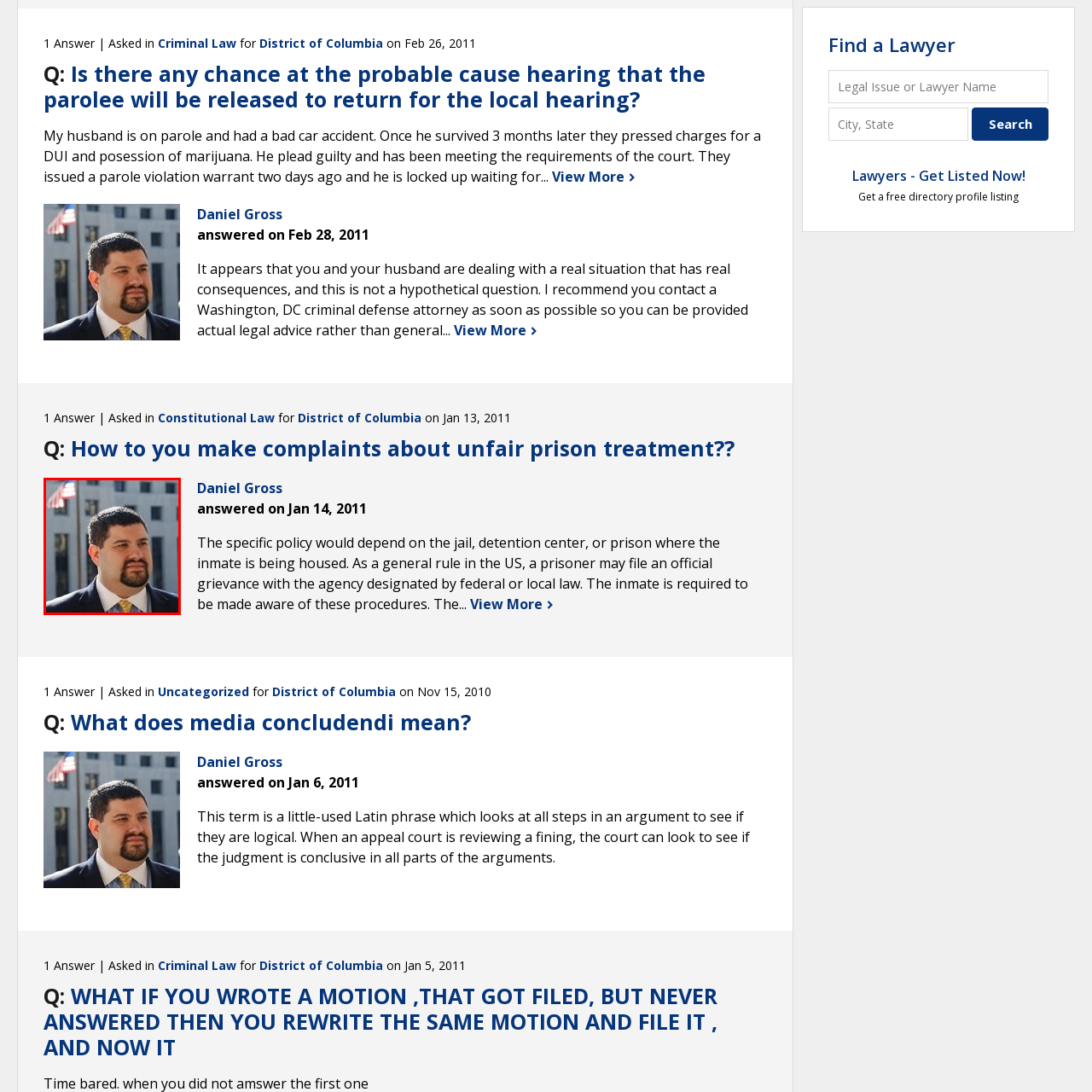What is visible in the urban backdrop?
Direct your attention to the image marked by the red bounding box and provide a detailed answer based on the visual details available.

In the background of the image, an urban setting is visible, and within that setting, the flag of the United States can be seen fluttering in the wind, suggesting that the scene is taking place in the United States.